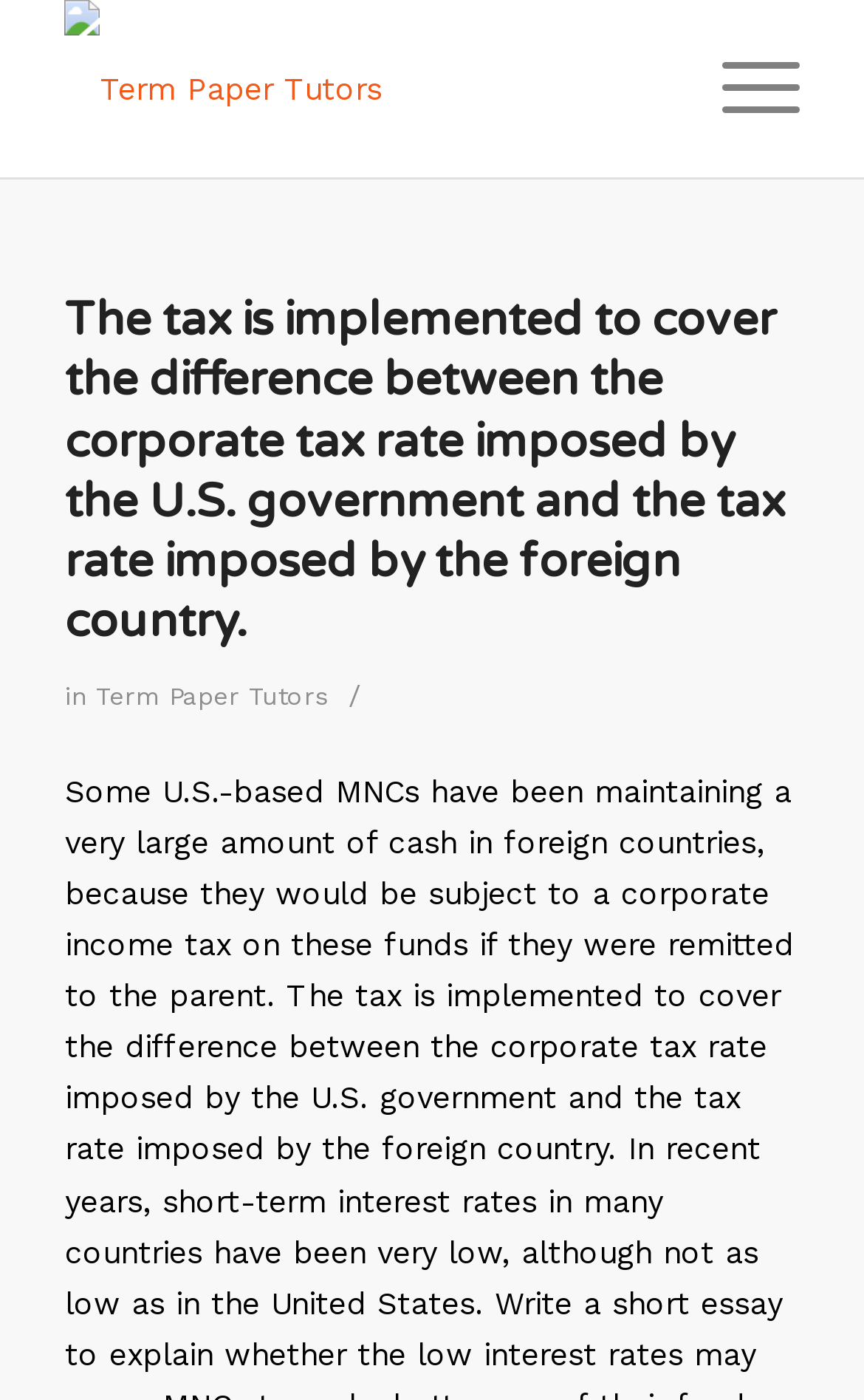What is the logo of the website?
Examine the image and provide an in-depth answer to the question.

The logo of the website is an image located at the top left corner of the webpage, with a bounding box of [0.075, 0.0, 0.69, 0.127]. It is an image element with the text 'Term Paper Tutors'.